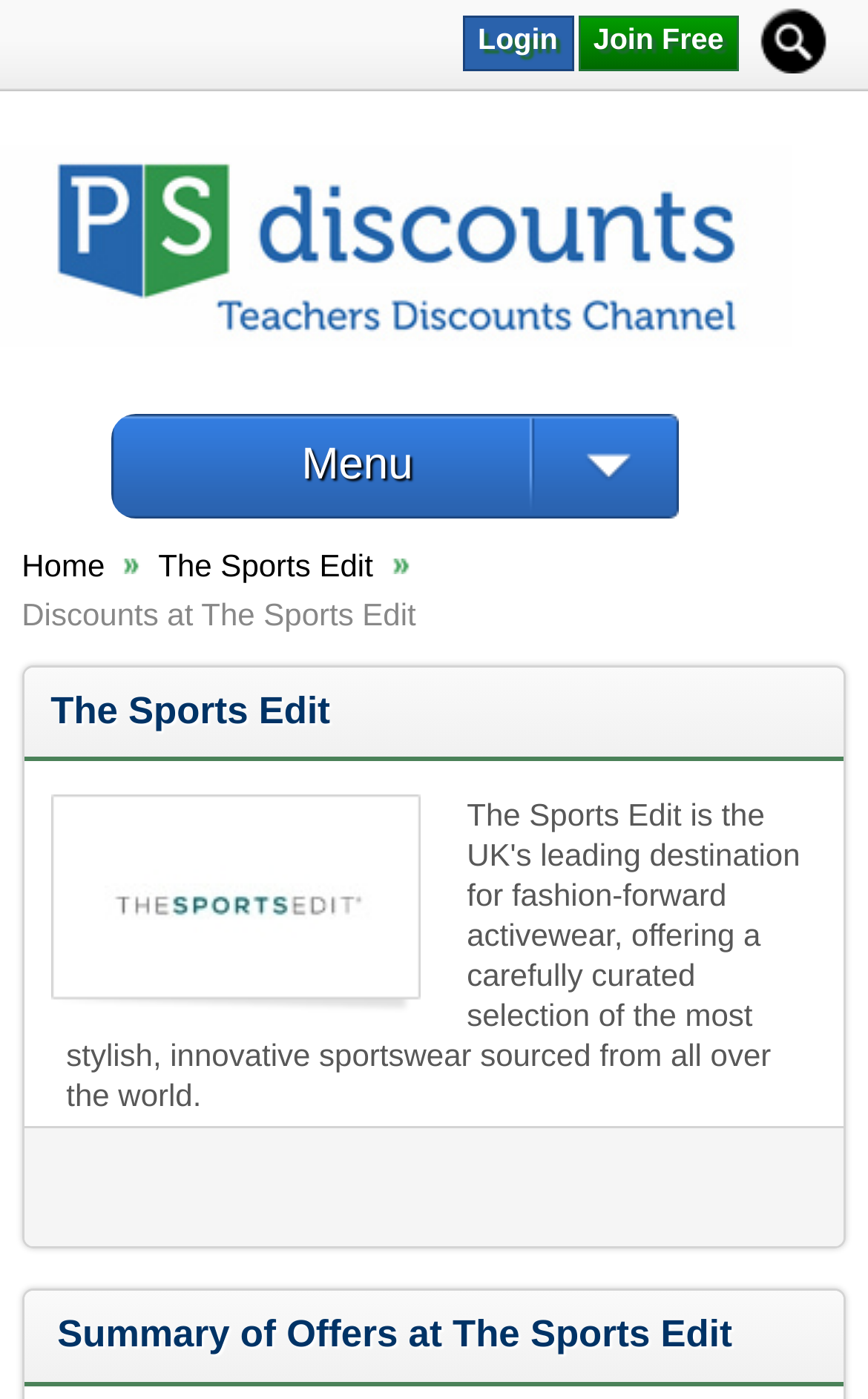Can you look at the image and give a comprehensive answer to the question:
What type of discounts are offered?

I found the heading 'Public Sector discounts' with bounding box coordinates [0.0, 0.103, 1.0, 0.253] which suggests that the website offers public sector discounts.